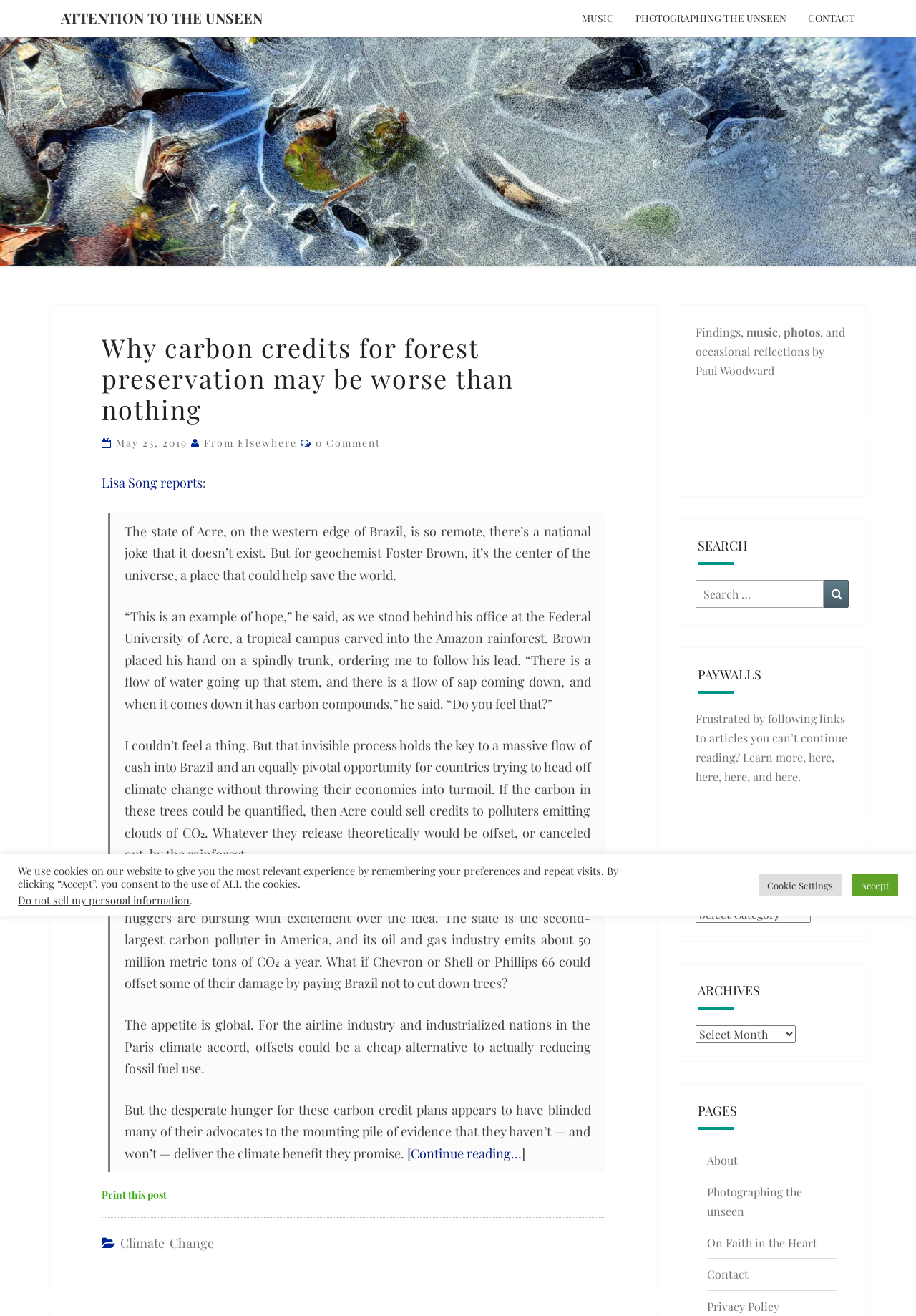Generate a thorough caption that explains the contents of the webpage.

This webpage is an article titled "Why carbon credits for forest preservation may be worse than nothing" by Lisa Song. At the top of the page, there are four links: "ATTENTION TO THE UNSEEN", "MUSIC", "PHOTOGRAPHING THE UNSEEN", and "CONTACT". Below these links, there is a heading with the same title as the article, followed by a main content area.

In the main content area, there is a header with the article title, a date "May 23, 2019", and a link to "From Elsewhere" with a comment count of 0. Below this header, there is a link to the author's name, "Lisa Song reports", followed by a blockquote with a long passage of text describing the state of Acre in Brazil and its relevance to carbon credits.

The blockquote contains several paragraphs of text, including quotes from geochemist Foster Brown, describing the process of carbon sequestration in trees and the potential for carbon credits to offset pollution. The text also mentions the global appetite for carbon credits and the potential flaws in this system.

At the bottom of the main content area, there are links to "Print this post" and a footer section with a horizontal separator. The footer section contains links to categories such as "Climate Change" and a search bar.

On the right side of the page, there are several headings and links, including "Post navigation", "SEARCH", "PAYWALLS", "CATEGORIES", "ARCHIVES", and "PAGES". These links provide access to other articles, categories, and pages on the website.

Finally, at the very bottom of the page, there is a cookie policy notice with buttons to "Accept" or adjust "Cookie Settings".